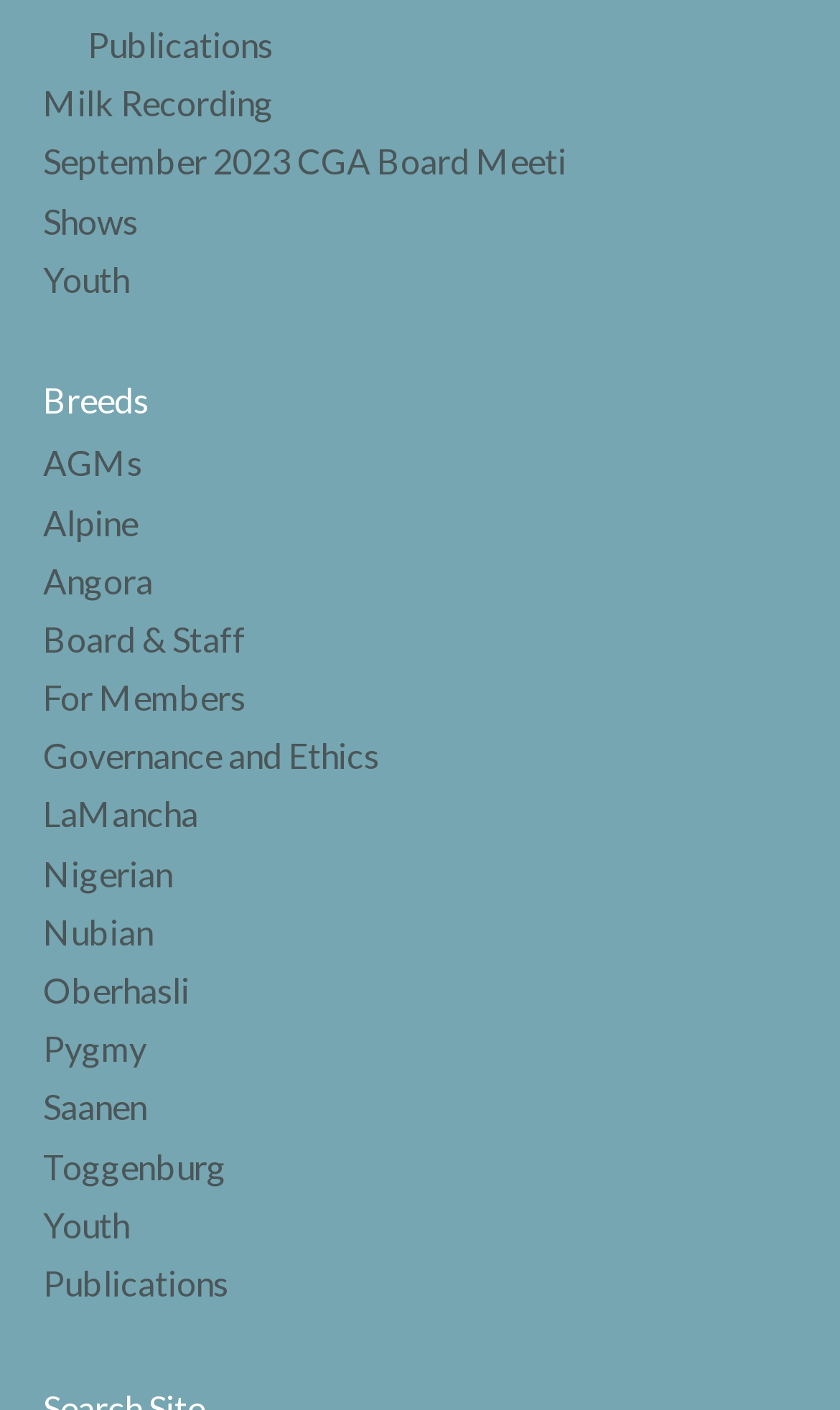Please determine the bounding box coordinates of the element to click on in order to accomplish the following task: "Check Governance and Ethics". Ensure the coordinates are four float numbers ranging from 0 to 1, i.e., [left, top, right, bottom].

[0.051, 0.521, 0.451, 0.55]